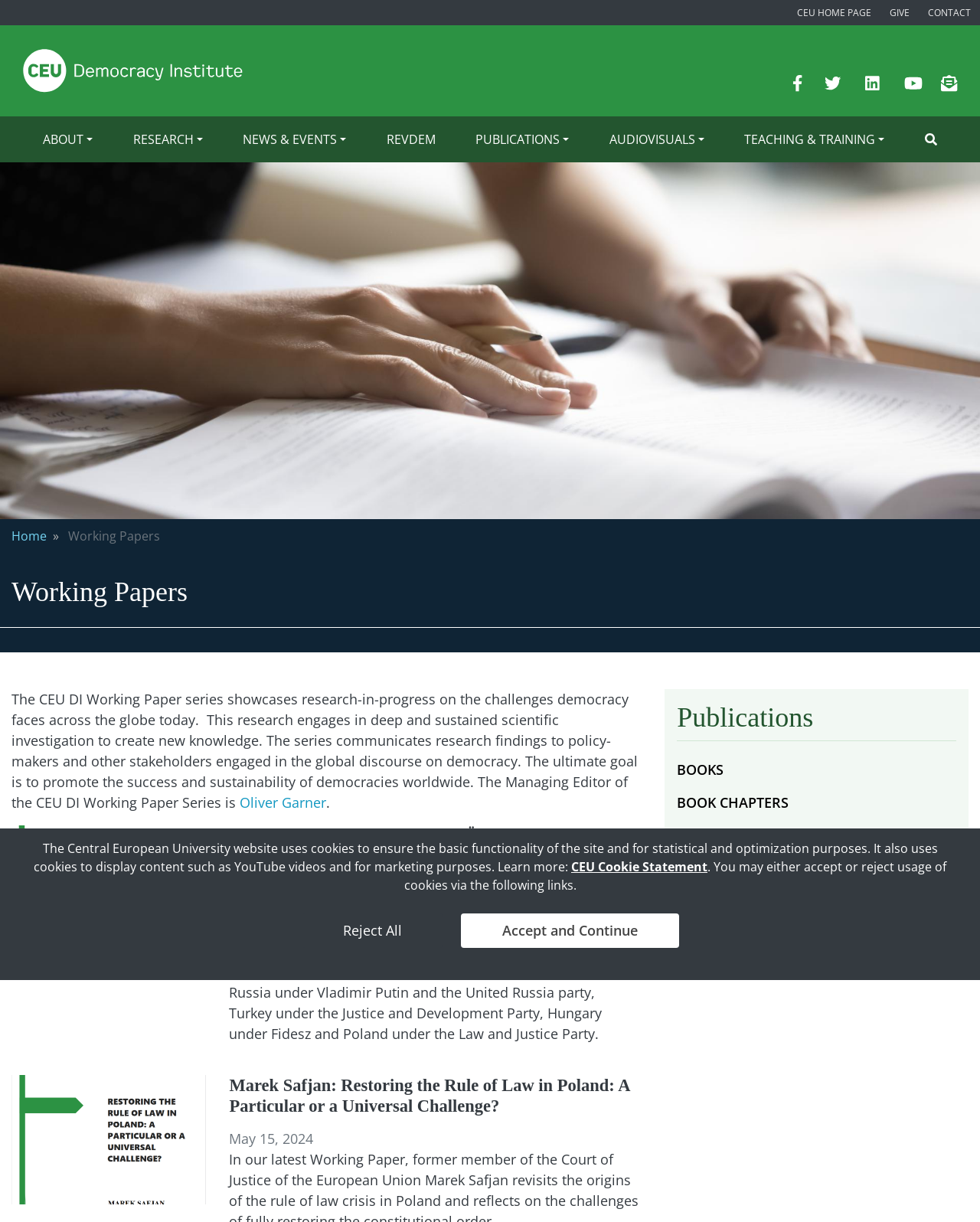Pinpoint the bounding box coordinates of the element to be clicked to execute the instruction: "Browse the Working Papers".

[0.0, 0.452, 1.0, 0.514]